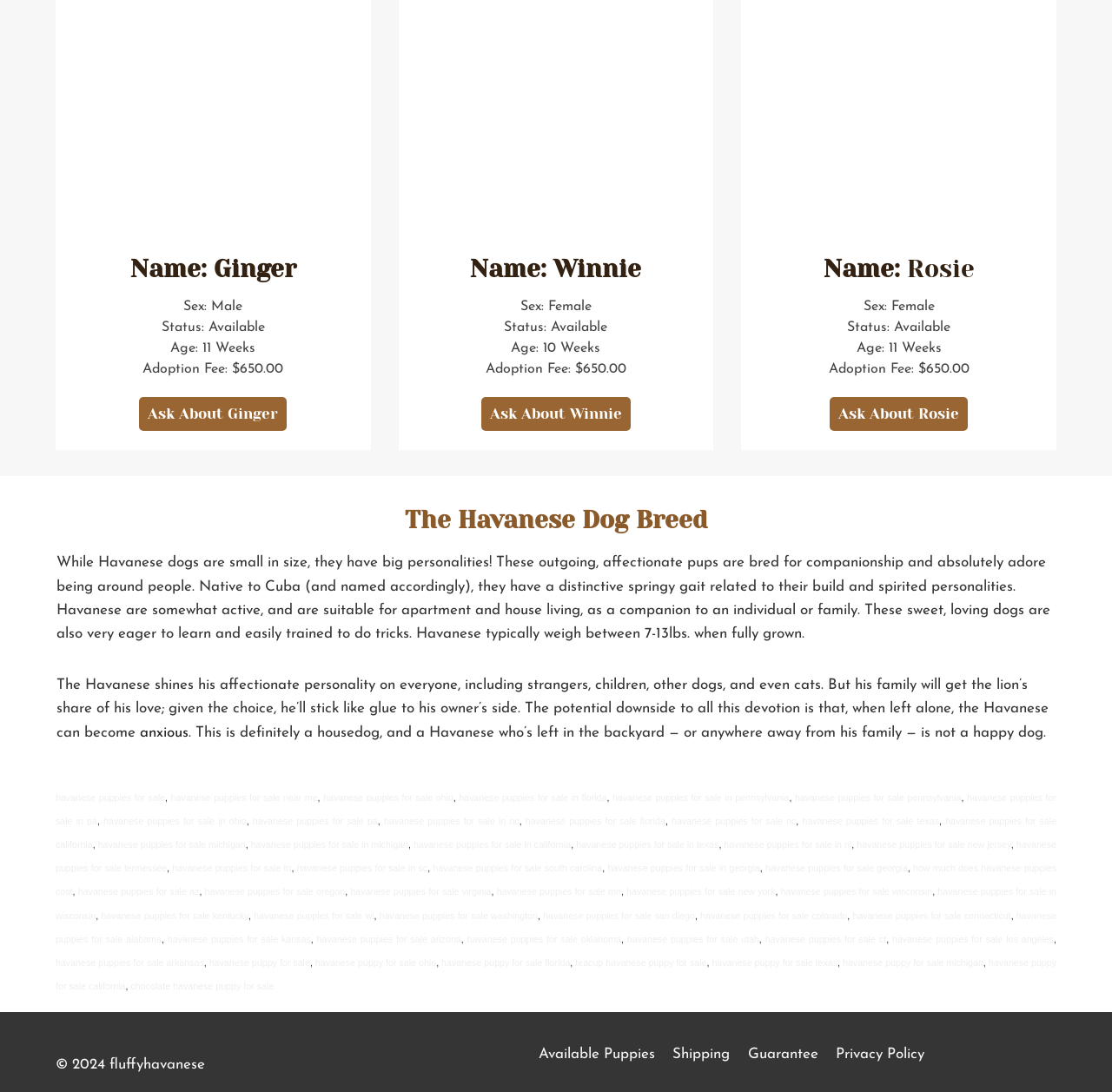Based on the image, provide a detailed response to the question:
How much is the adoption fee for each dog?

The adoption fee for each dog is $650.00, as shown in the 'Adoption Fee' section for each dog's information.